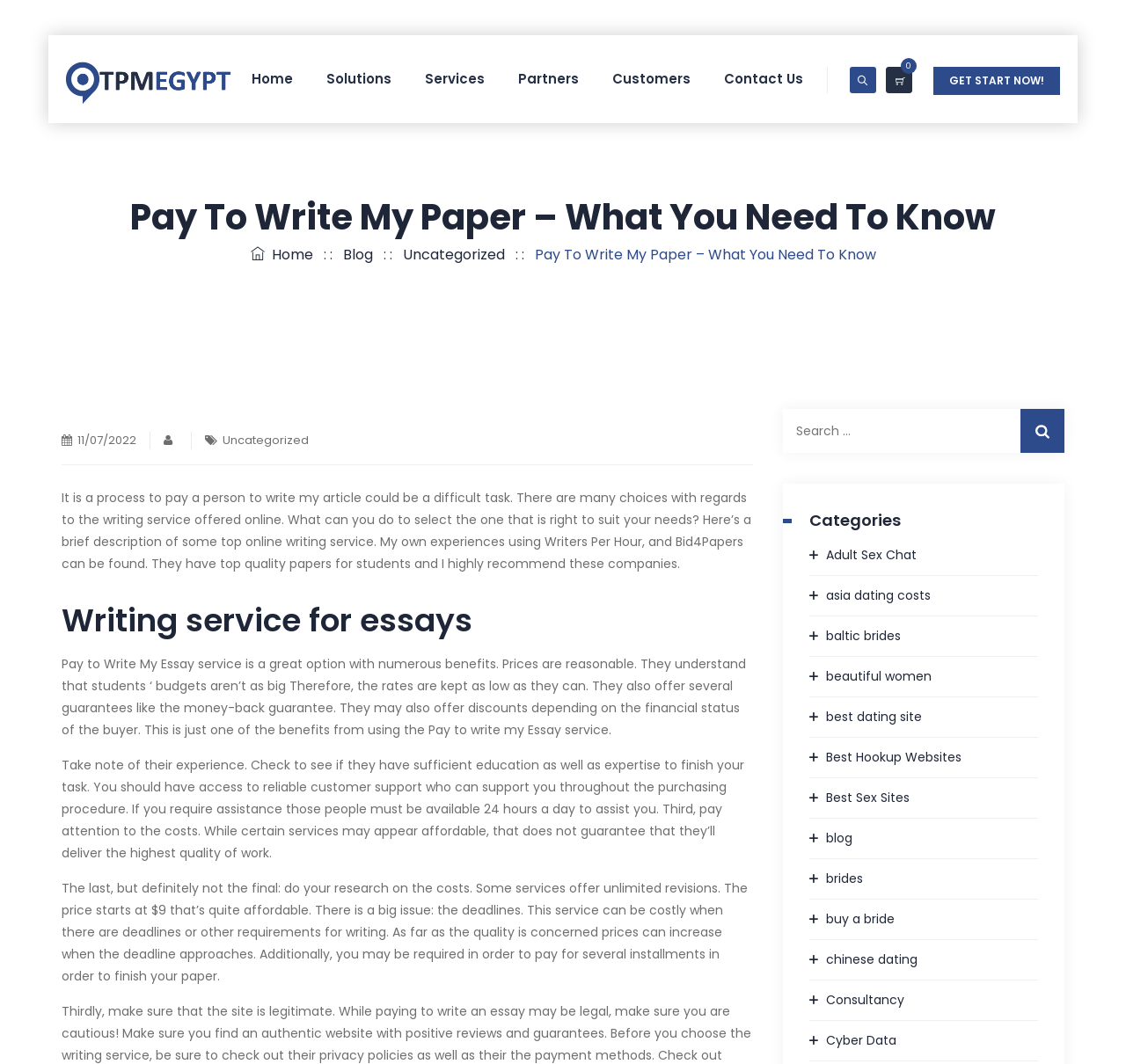Locate the coordinates of the bounding box for the clickable region that fulfills this instruction: "Click on the 'GET START NOW!' link".

[0.829, 0.063, 0.941, 0.09]